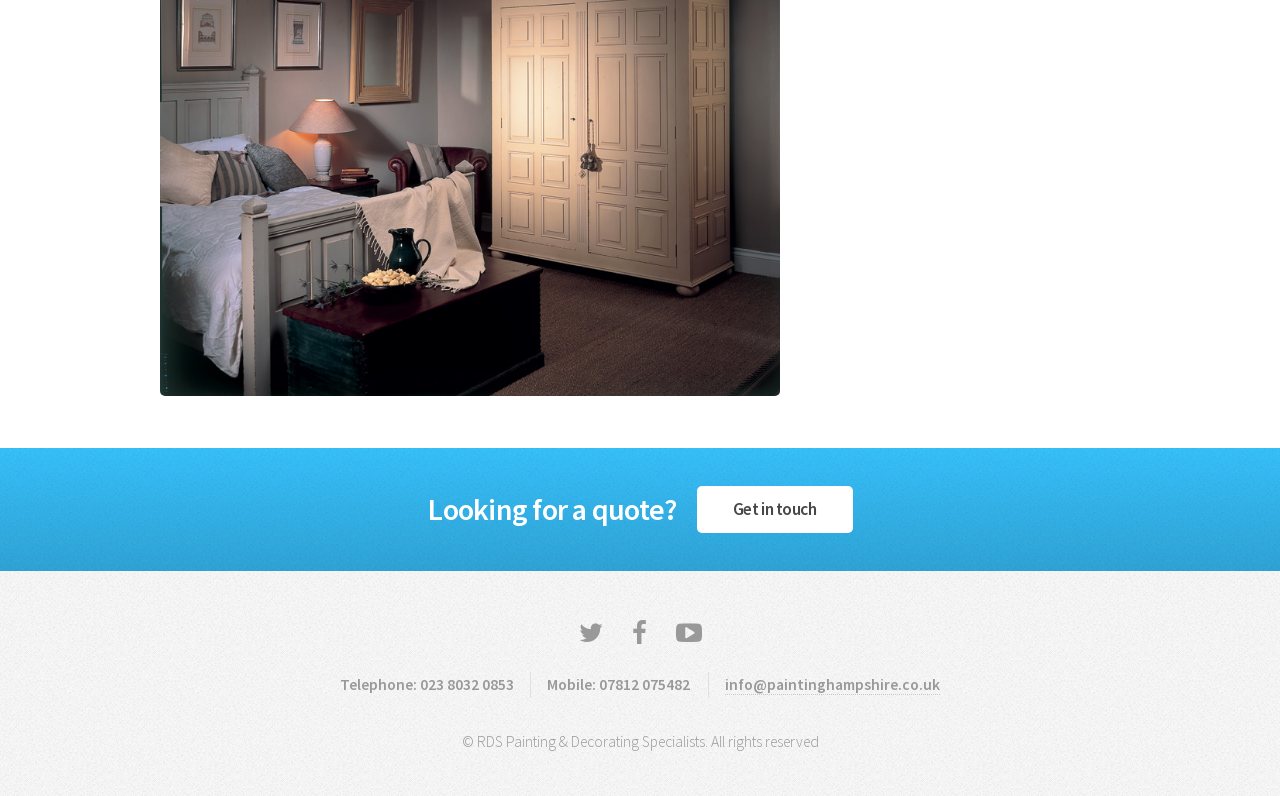Provide a short answer to the following question with just one word or phrase: How many social media links are there?

3